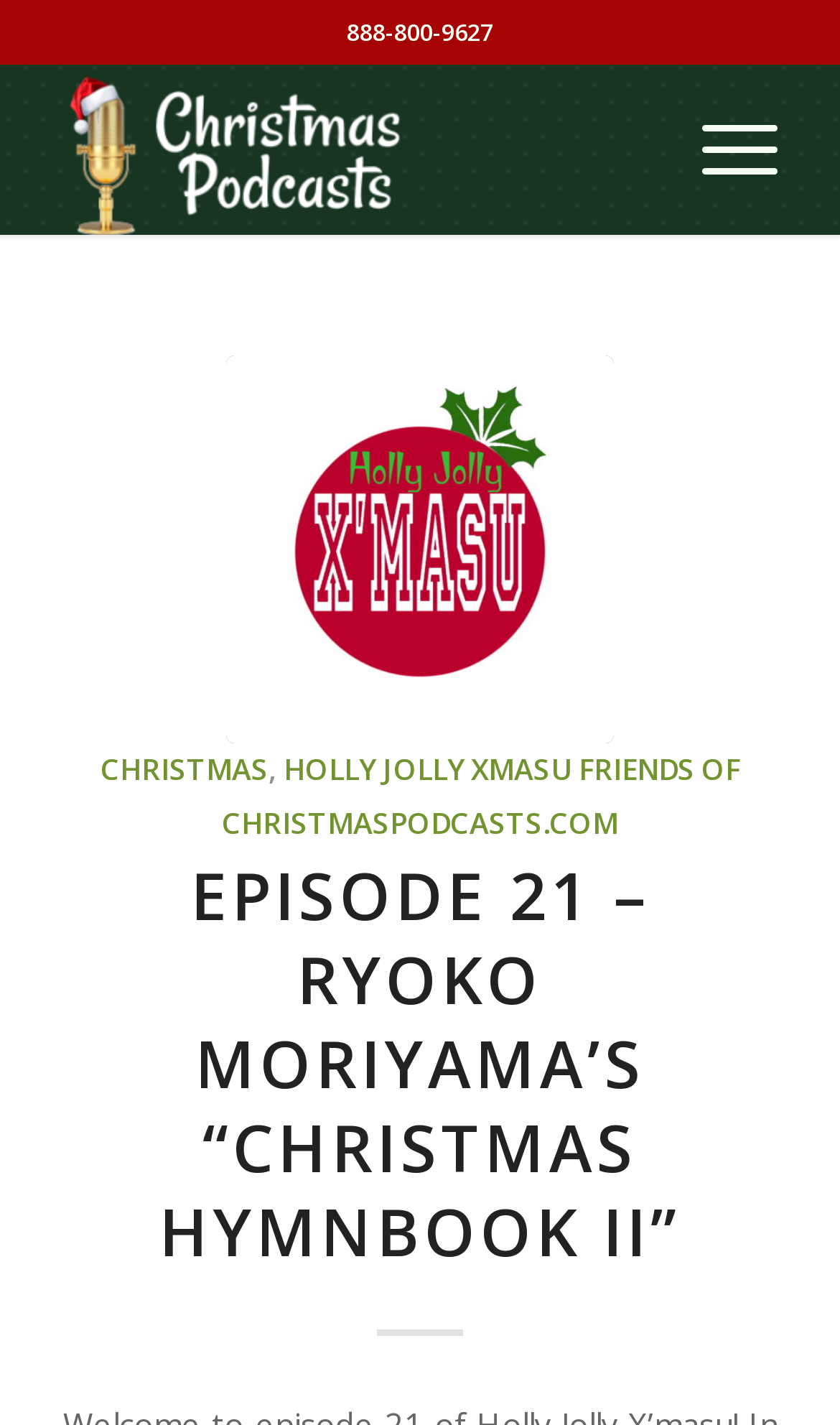Is the image related to Christmas?
Look at the image and construct a detailed response to the question.

I found an image element within the link 'Christmas Podcasts' which suggests that the image is related to Christmas. The image is likely a logo or icon for the Christmas Podcasts.